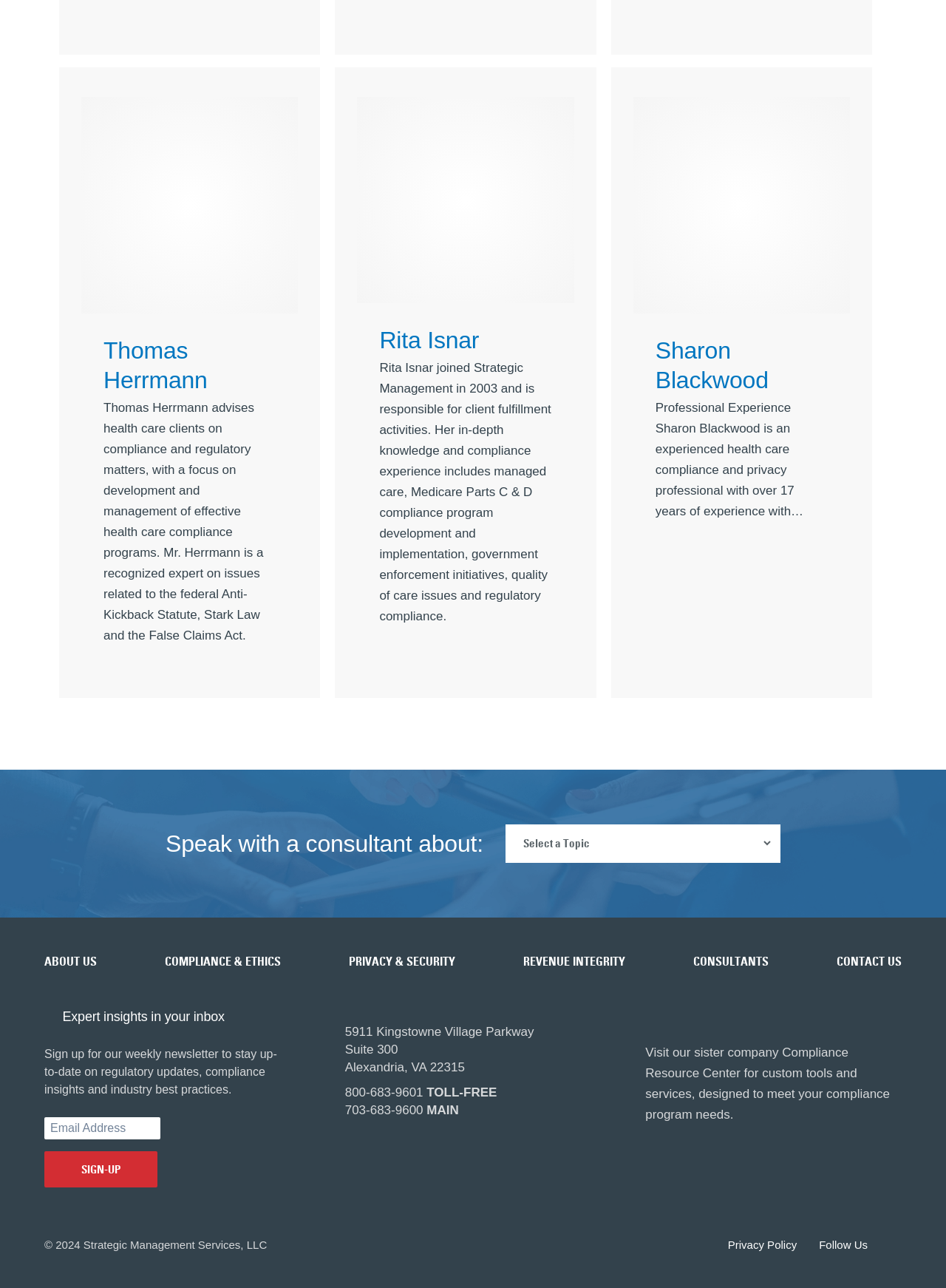Answer the question below with a single word or a brief phrase: 
What is the name of the sister company?

Compliance Resource Center